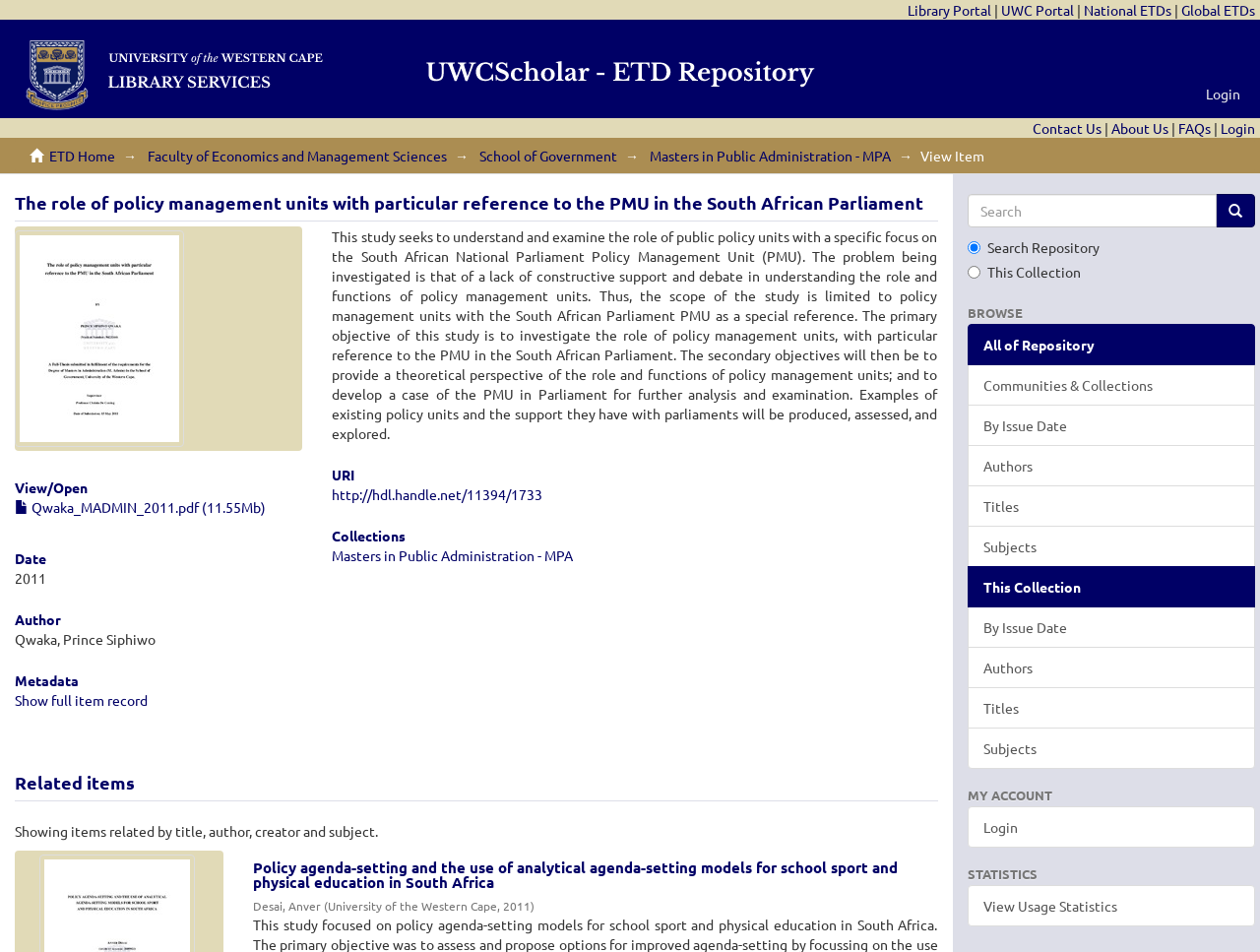Using the webpage screenshot, find the UI element described by Authors. Provide the bounding box coordinates in the format (top-left x, top-left y, bottom-right x, bottom-right y), ensuring all values are floating point numbers between 0 and 1.

[0.768, 0.467, 0.996, 0.511]